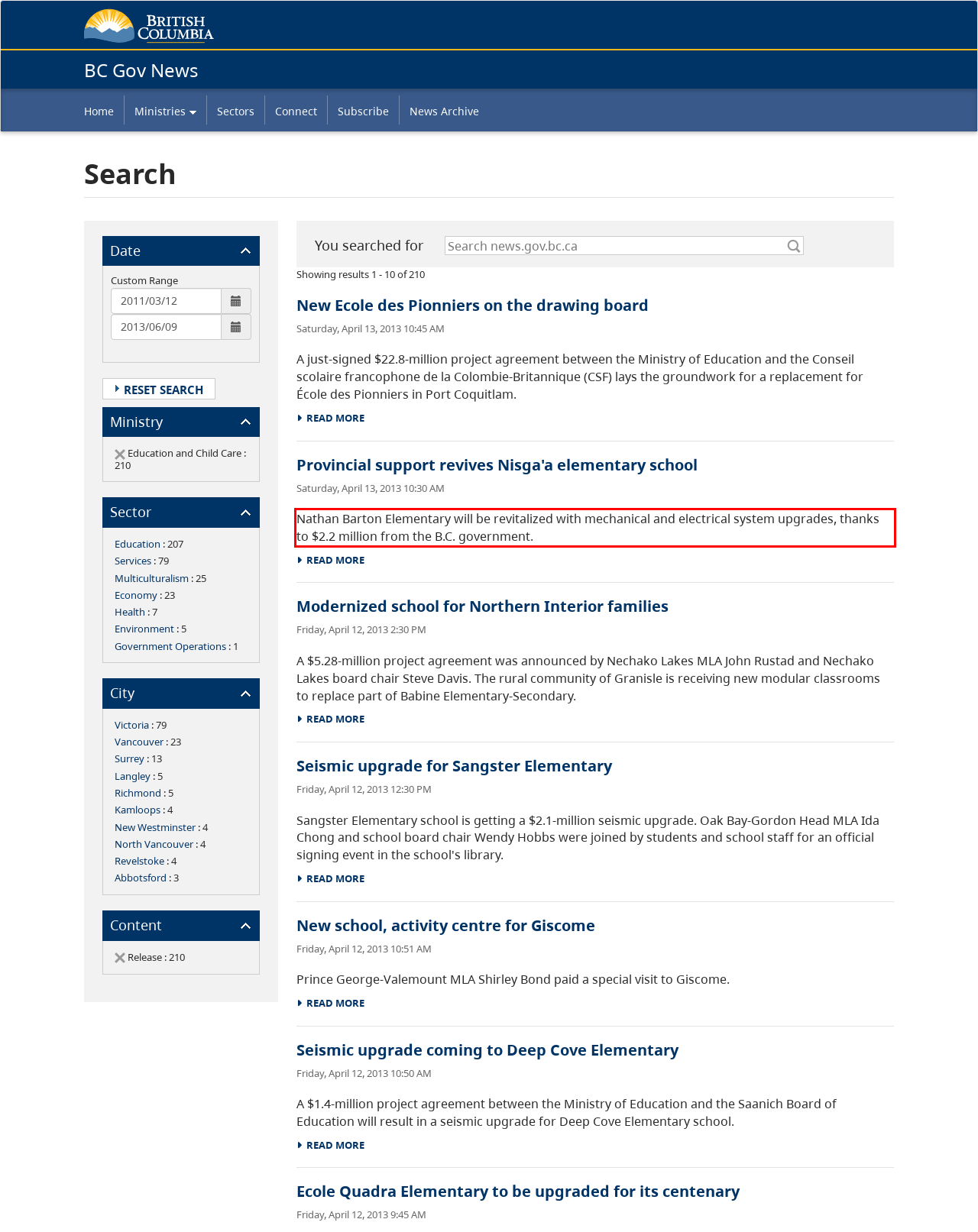Identify the text inside the red bounding box in the provided webpage screenshot and transcribe it.

Nathan Barton Elementary will be revitalized with mechanical and electrical system upgrades, thanks to $2.2 million from the B.C. government.